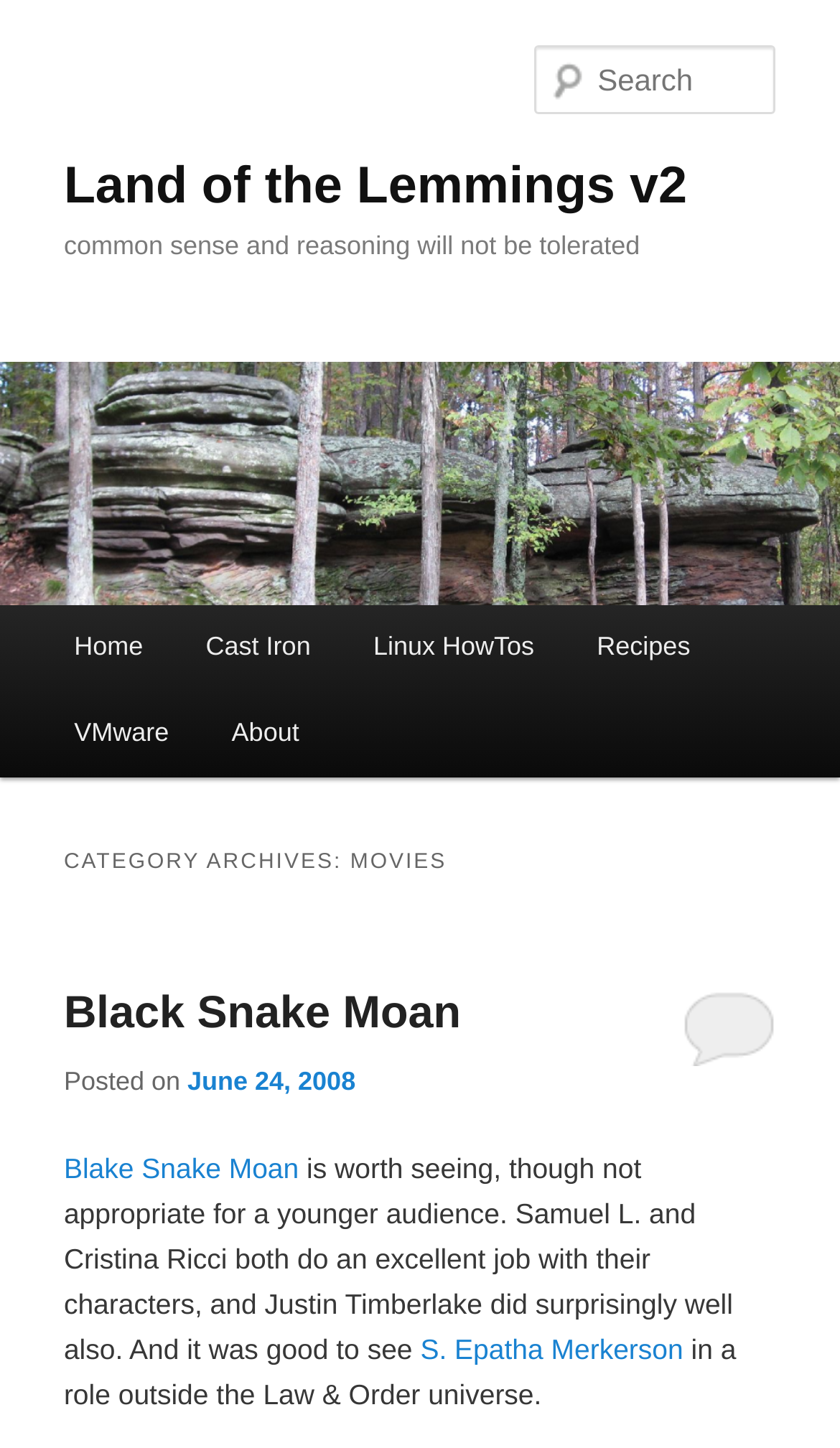Please identify the bounding box coordinates of the element that needs to be clicked to execute the following command: "Go to the home page". Provide the bounding box using four float numbers between 0 and 1, formatted as [left, top, right, bottom].

[0.051, 0.417, 0.208, 0.477]